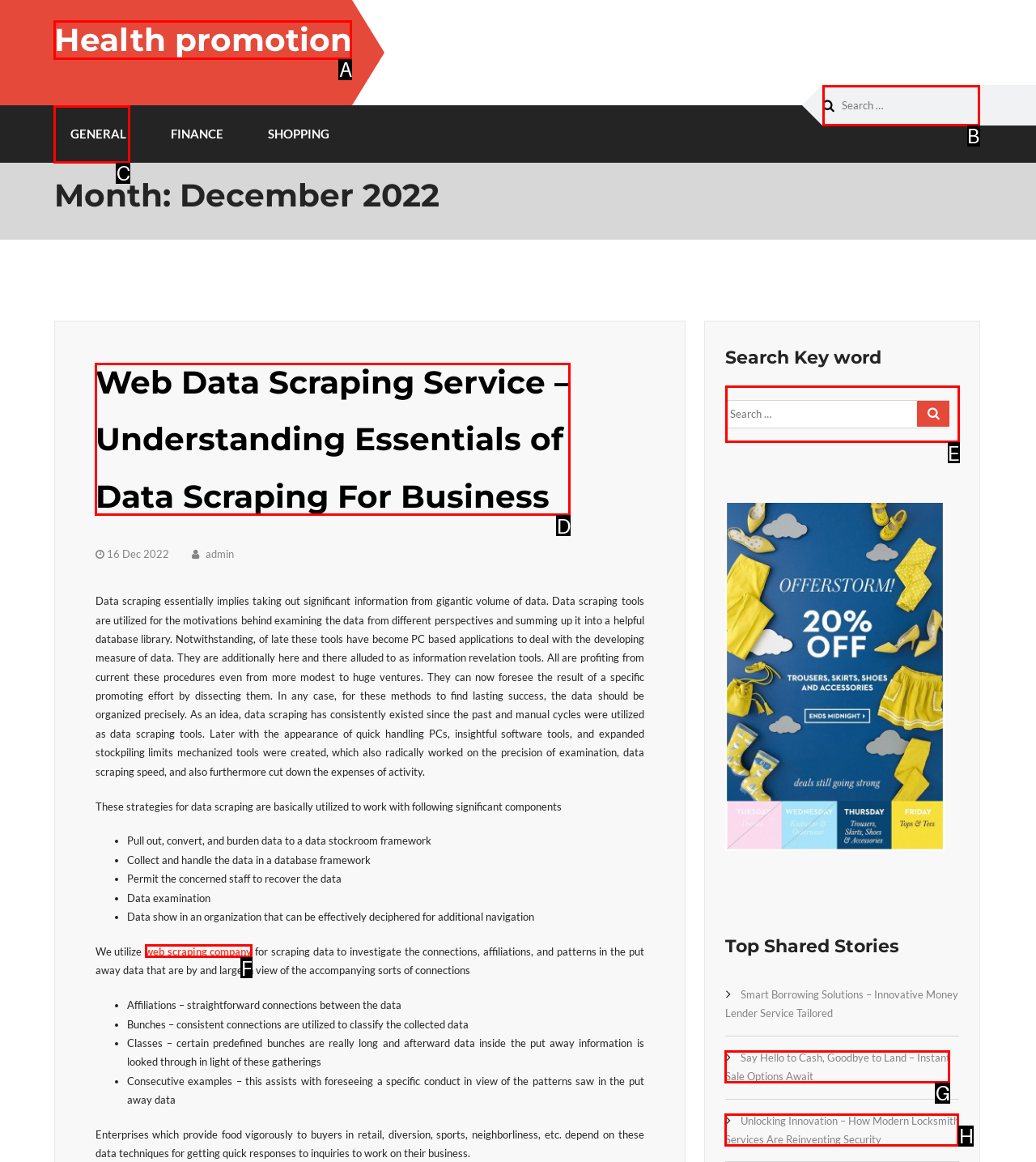Indicate which UI element needs to be clicked to fulfill the task: Search for a keyword
Answer with the letter of the chosen option from the available choices directly.

E